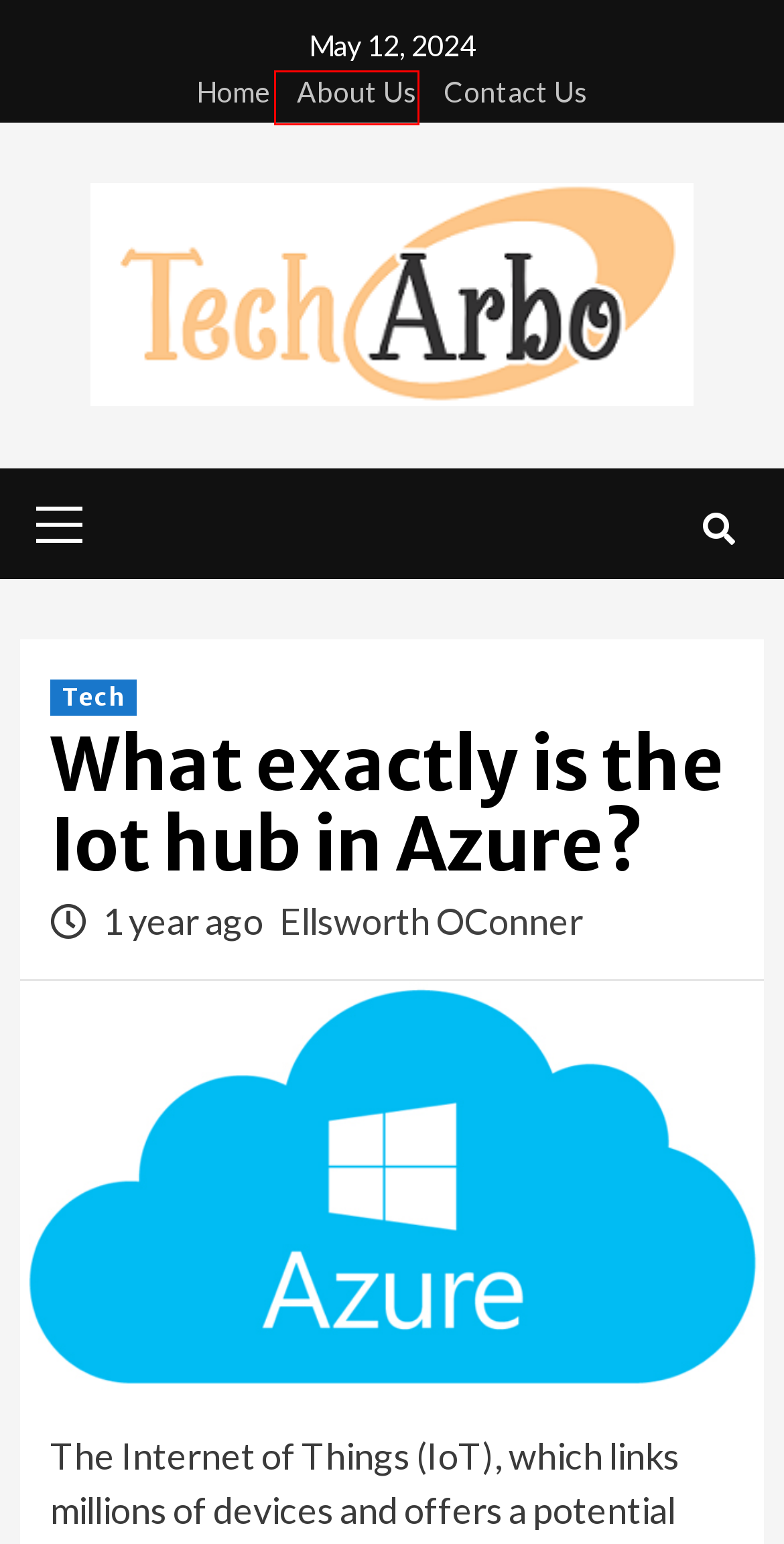Given a screenshot of a webpage with a red bounding box around an element, choose the most appropriate webpage description for the new page displayed after clicking the element within the bounding box. Here are the candidates:
A. Tech Archives - Tech Arbo
B. Contact Us - Tech Arbo
C. Ellsworth OConner, Author at Tech Arbo
D. About Us - Tech Arbo
E. November 2022 - Tech Arbo
F. News Archives - Tech Arbo
G. Tech Arbo | Tech Blog
H. Rise of encrypted note apps - New era in note-taking security - Tech Arbo

D